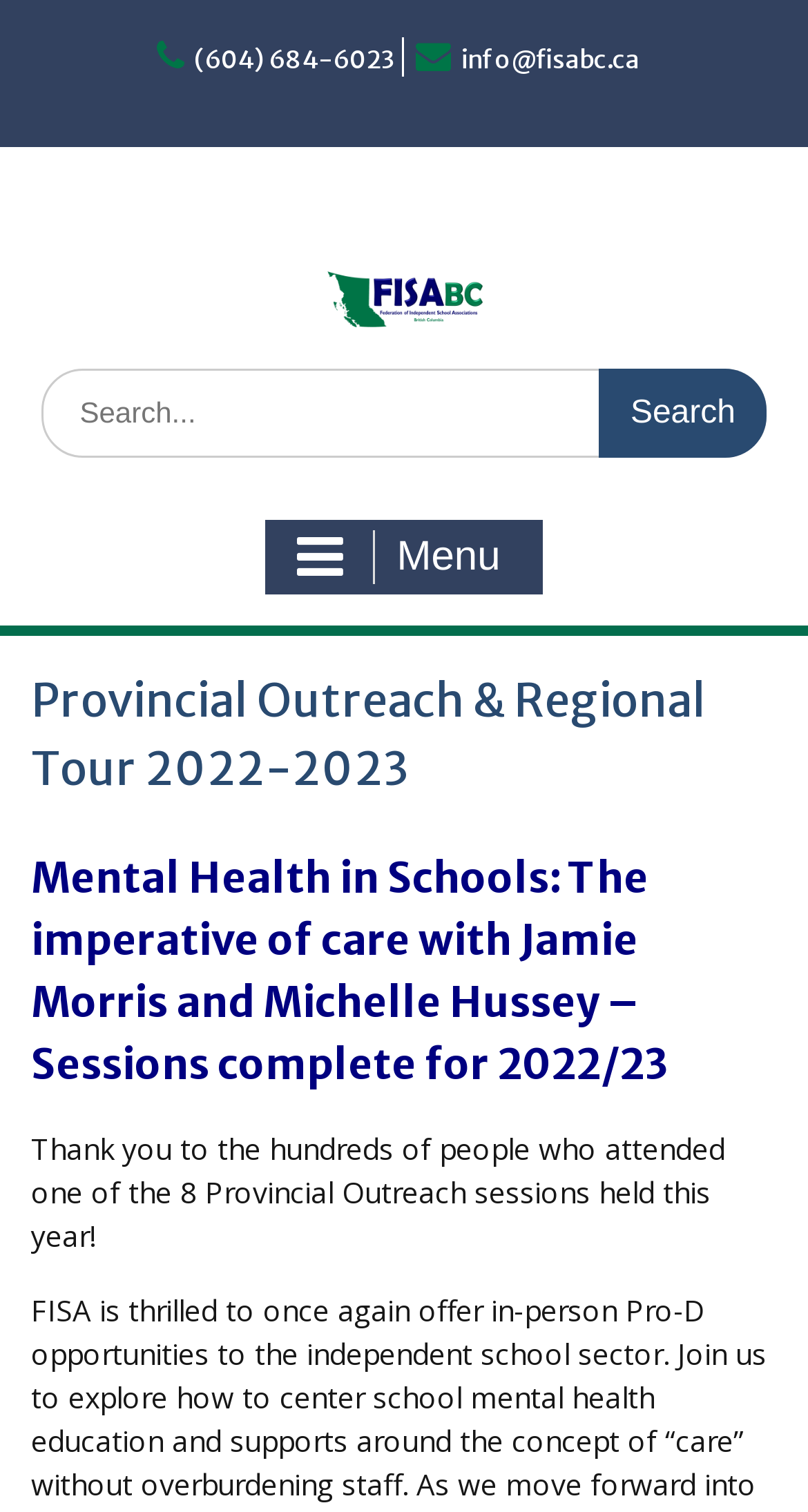Locate the bounding box coordinates for the element described below: "(604) 684-6023". The coordinates must be four float values between 0 and 1, formatted as [left, top, right, bottom].

[0.24, 0.029, 0.488, 0.049]